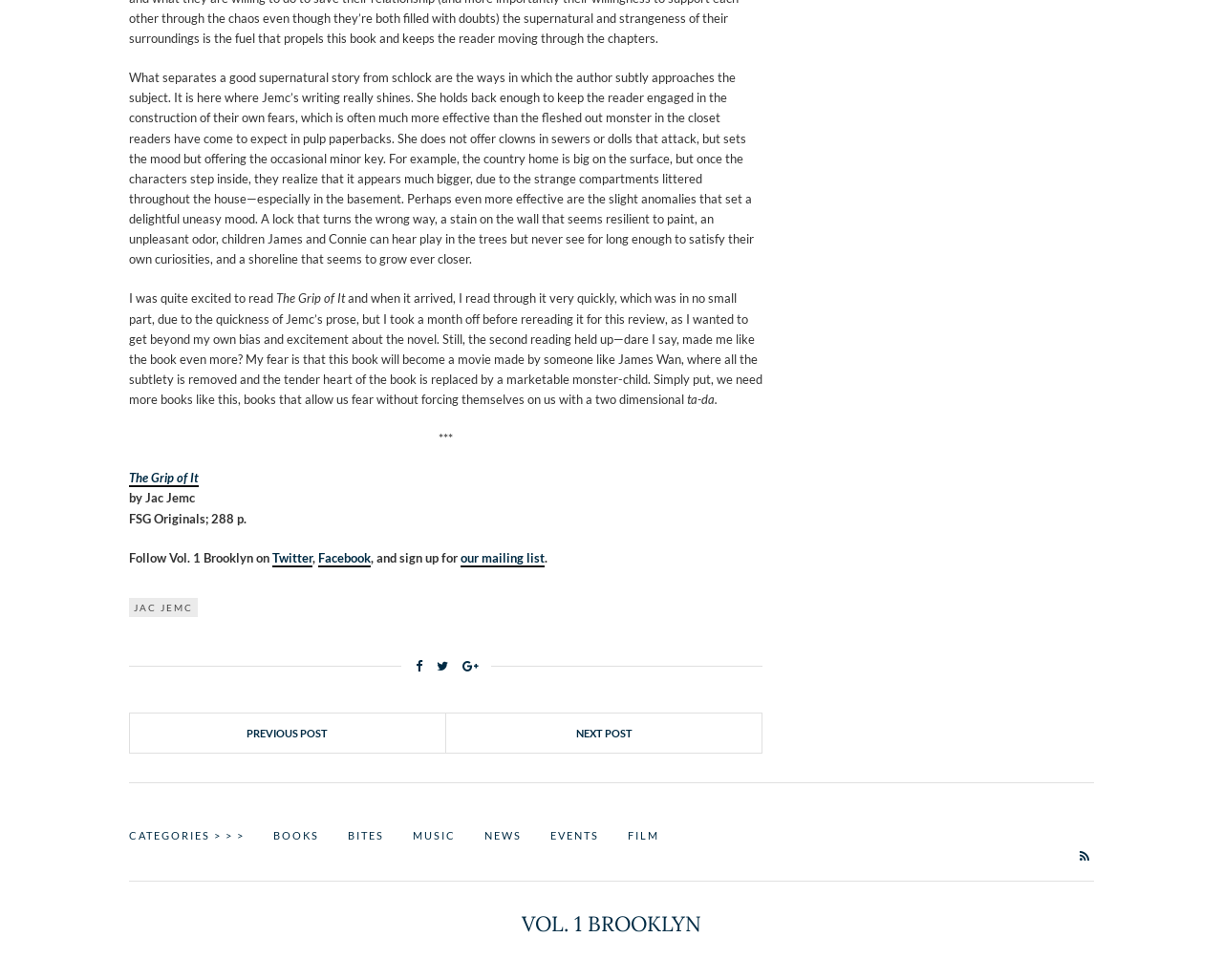Answer briefly with one word or phrase:
What is the website's name?

Vol. 1 Brooklyn